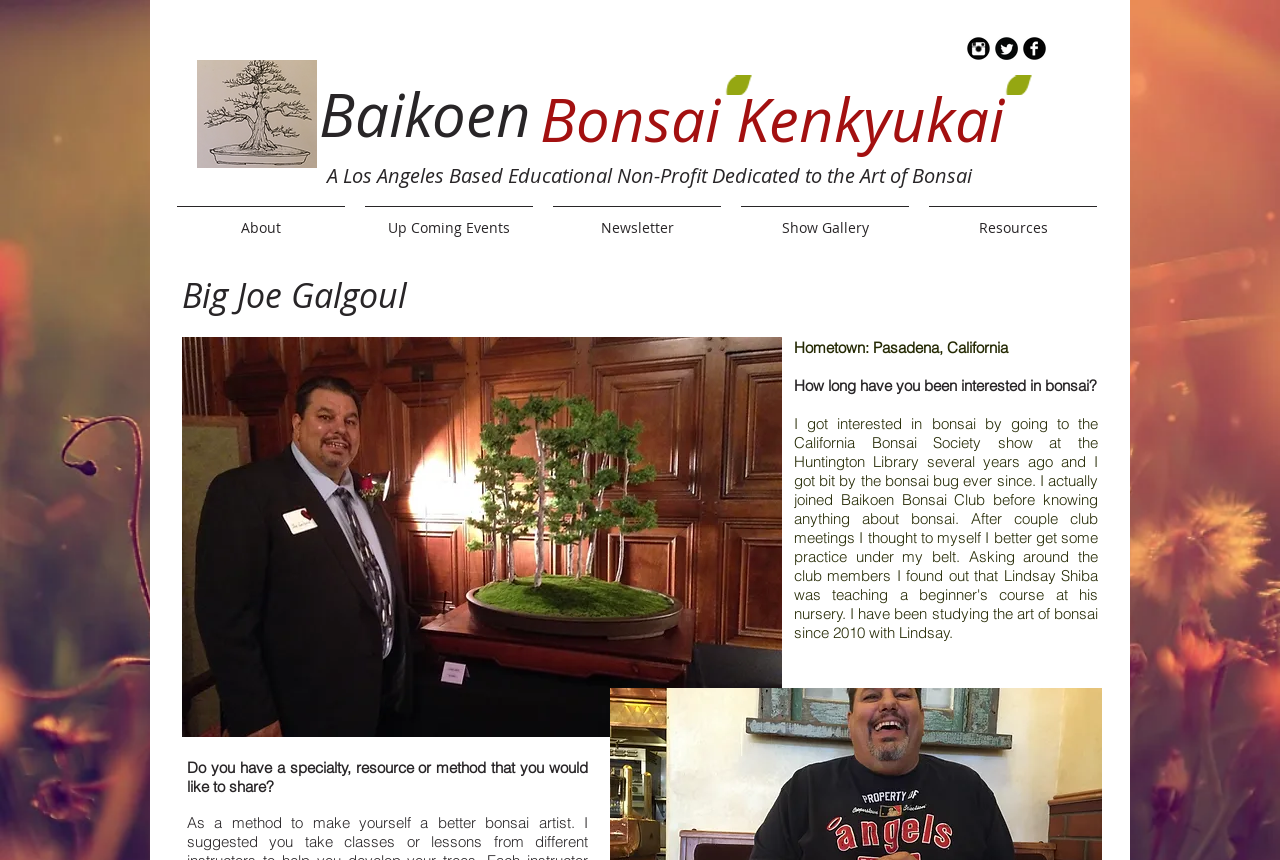Based on the element description: "Up Coming Events", identify the UI element and provide its bounding box coordinates. Use four float numbers between 0 and 1, [left, top, right, bottom].

[0.277, 0.24, 0.424, 0.269]